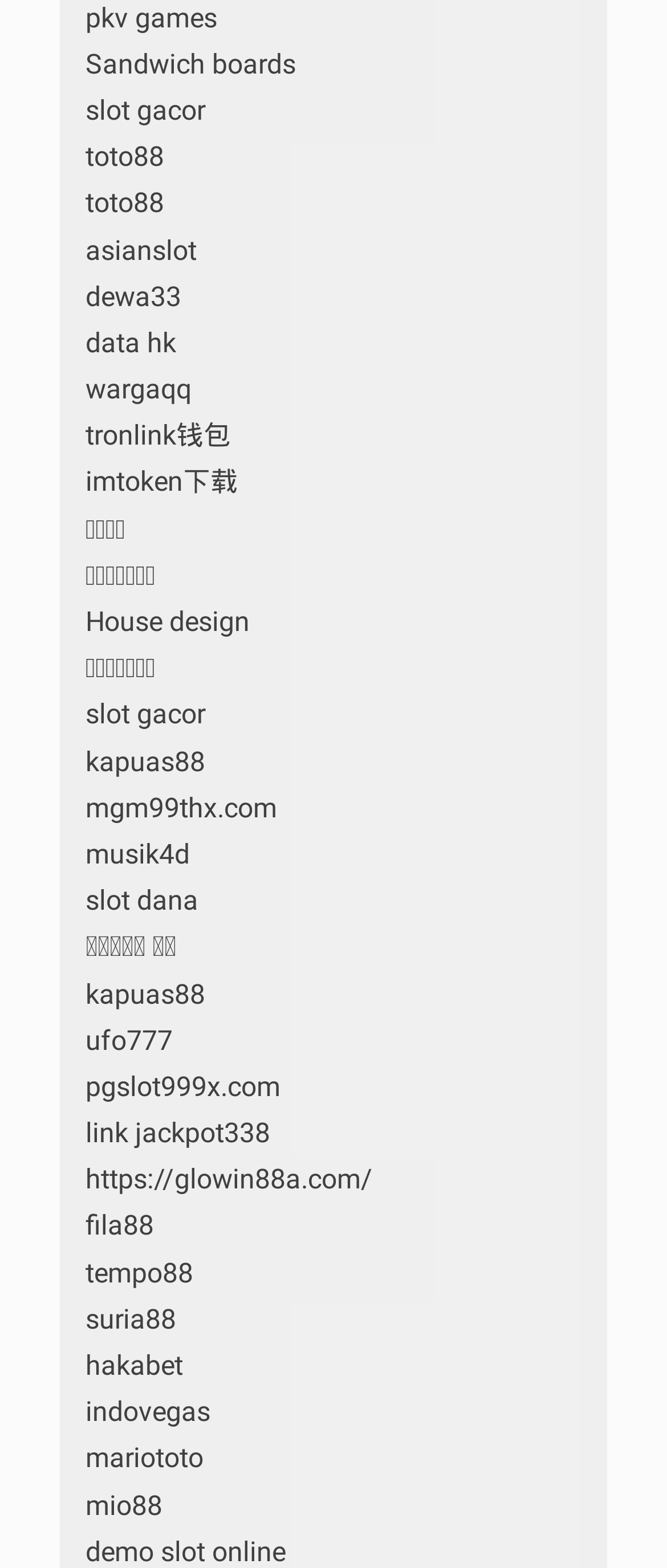Answer with a single word or phrase: 
How many links have Korean characters in their text?

3